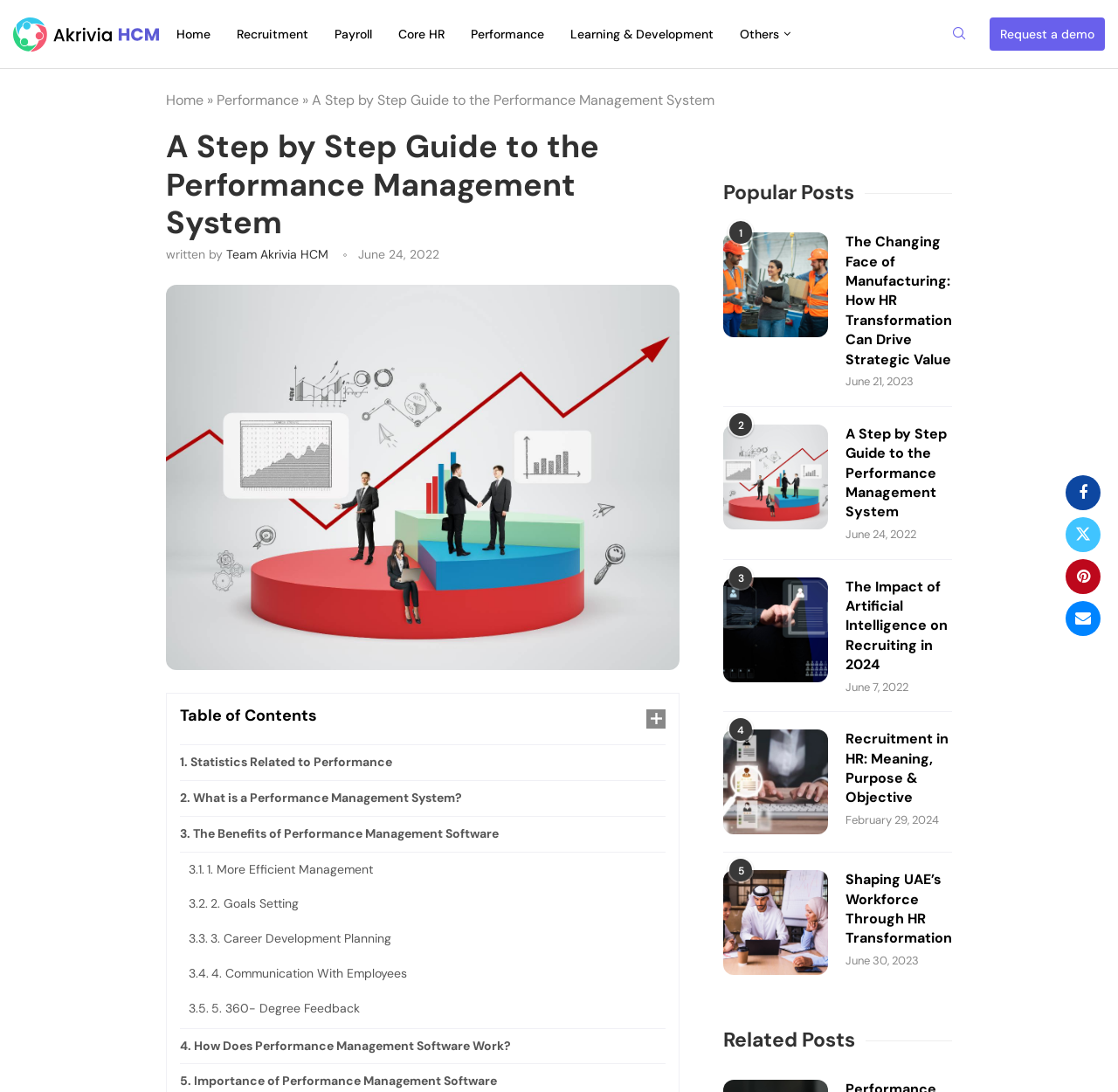Identify the bounding box coordinates of the element to click to follow this instruction: 'Read article abstract'. Ensure the coordinates are four float values between 0 and 1, provided as [left, top, right, bottom].

None